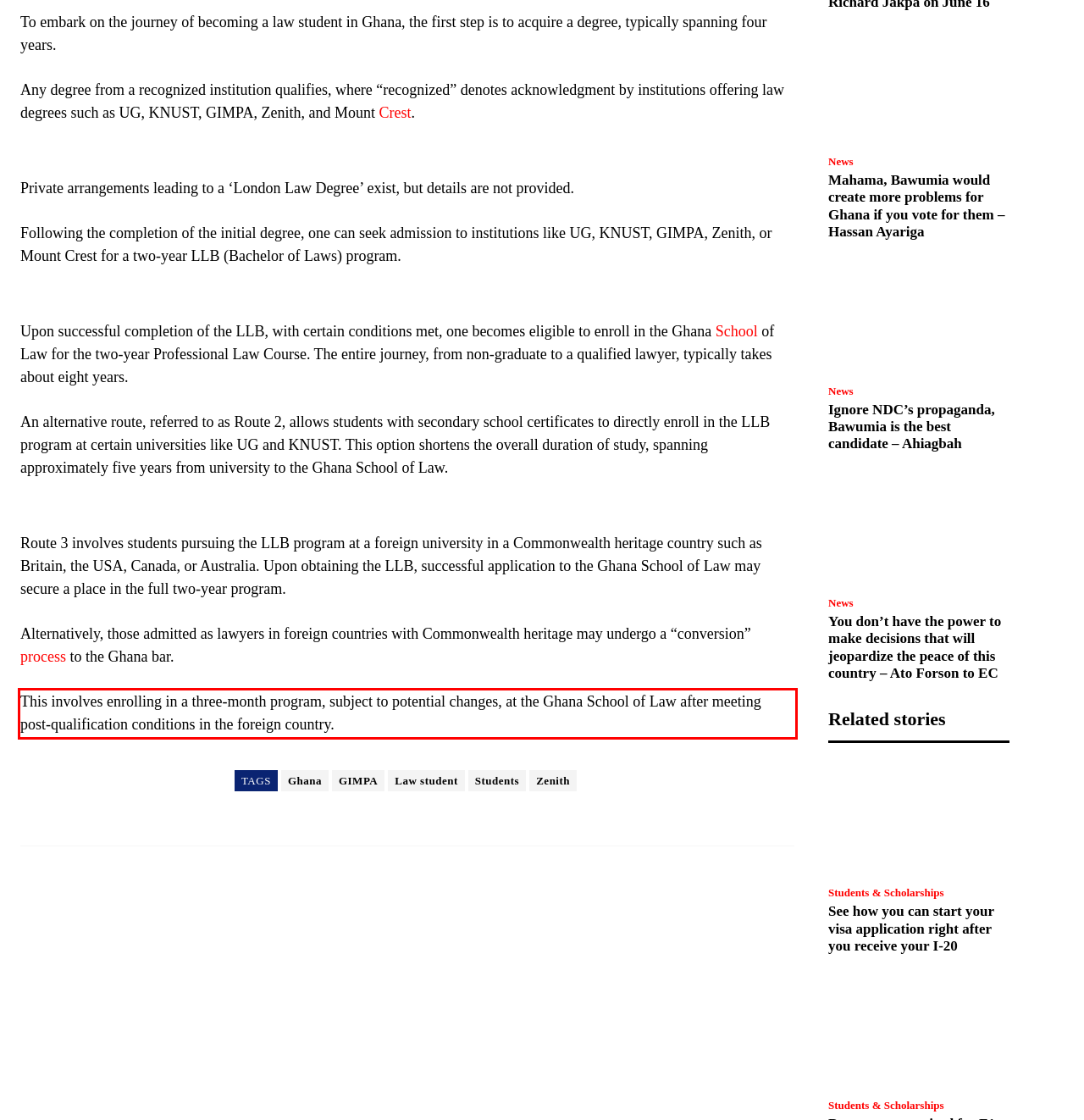Within the screenshot of a webpage, identify the red bounding box and perform OCR to capture the text content it contains.

This involves enrolling in a three-month program, subject to potential changes, at the Ghana School of Law after meeting post-qualification conditions in the foreign country.